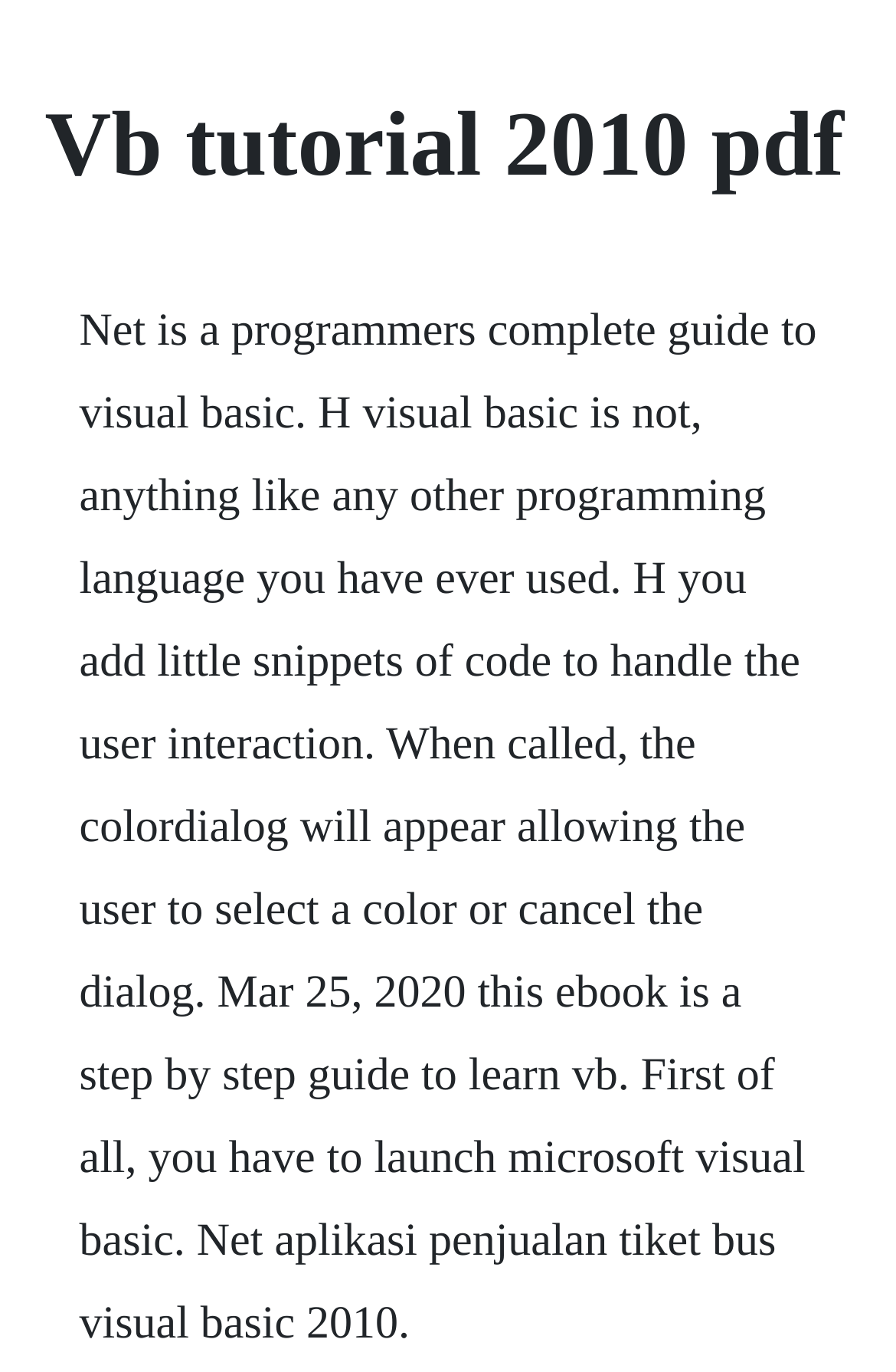Identify the primary heading of the webpage and provide its text.

Vb tutorial 2010 pdf